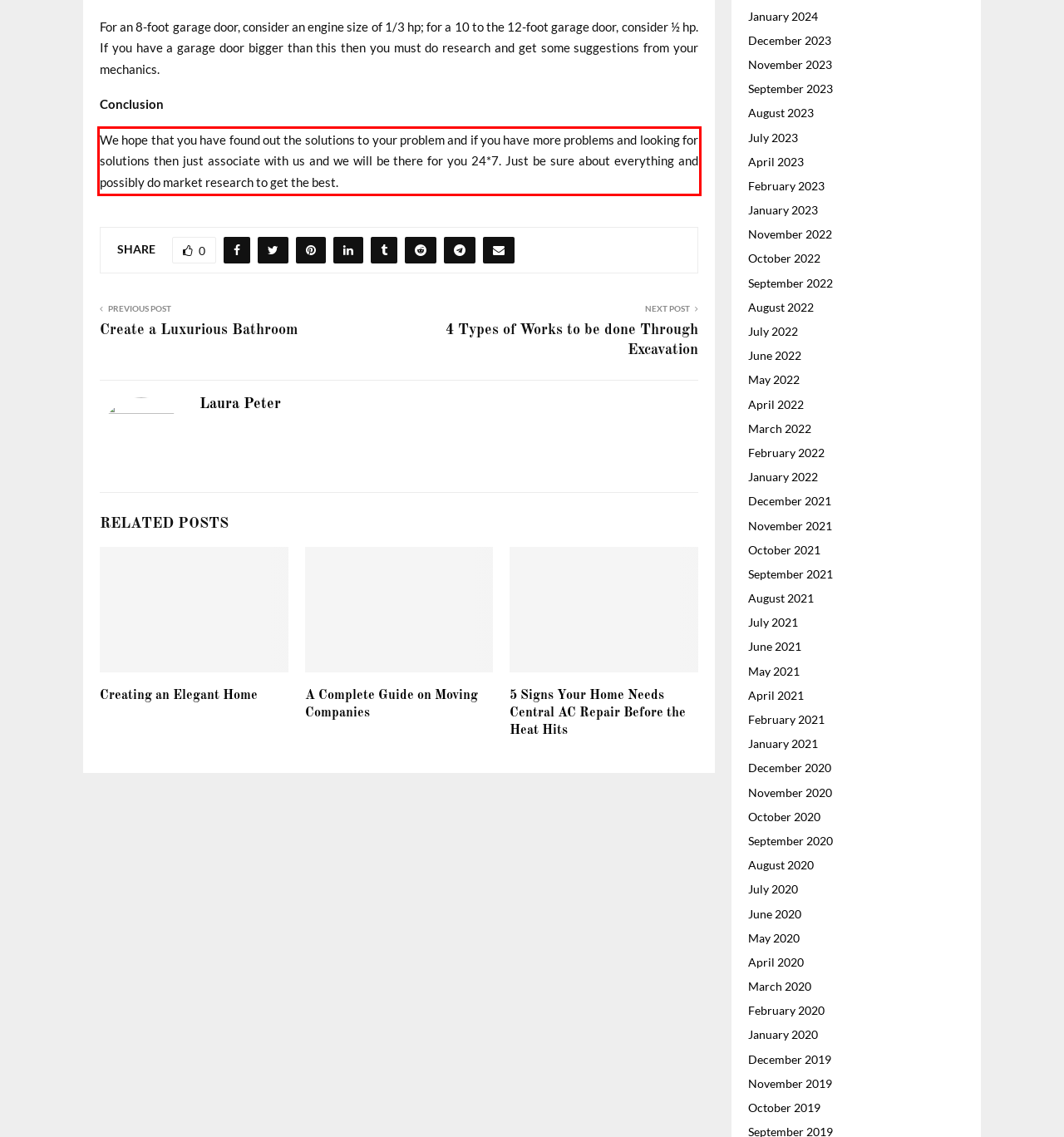Within the provided webpage screenshot, find the red rectangle bounding box and perform OCR to obtain the text content.

We hope that you have found out the solutions to your problem and if you have more problems and looking for solutions then just associate with us and we will be there for you 24*7. Just be sure about everything and possibly do market research to get the best.